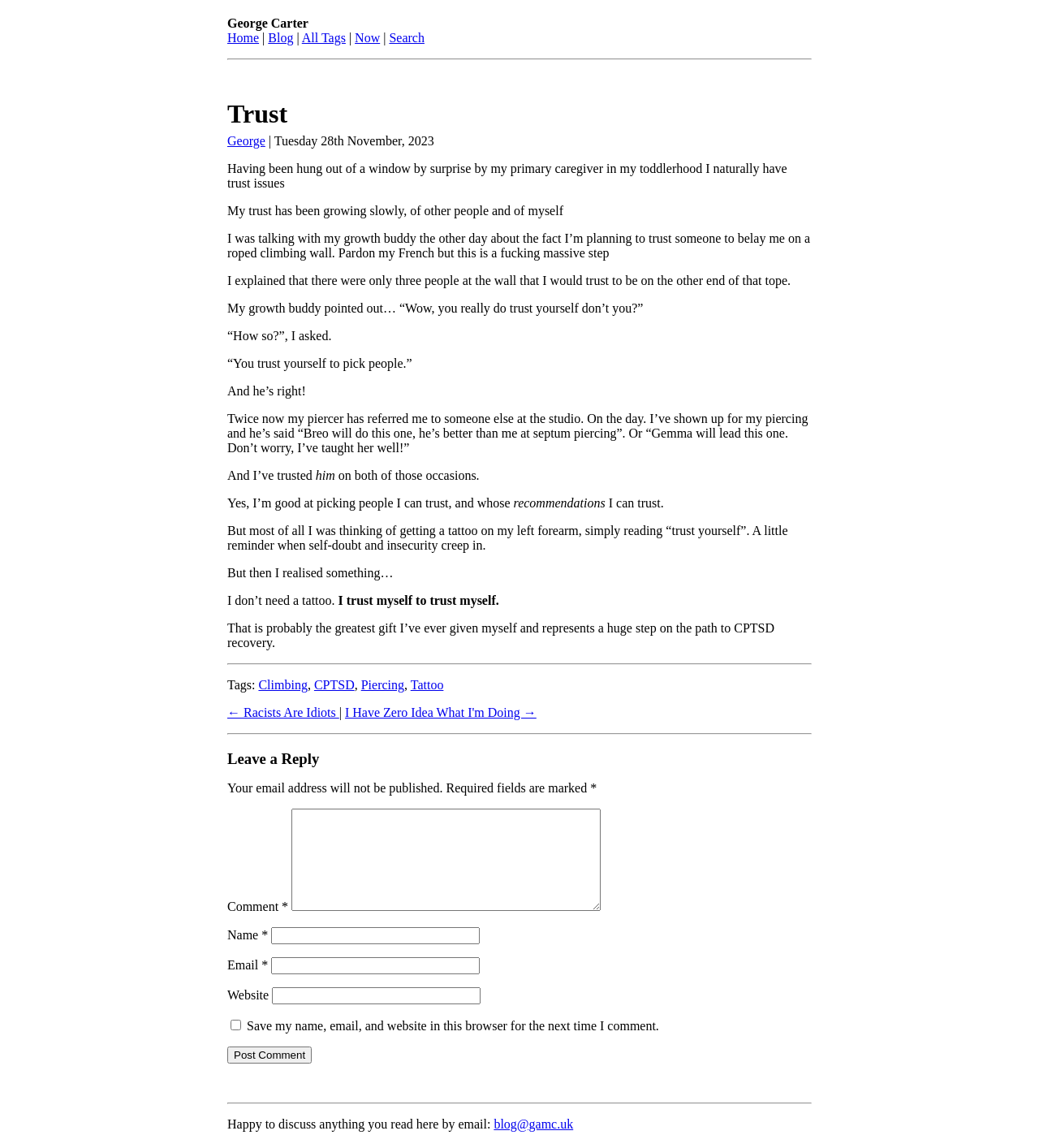Find the bounding box coordinates of the element to click in order to complete the given instruction: "Listen to the article."

None